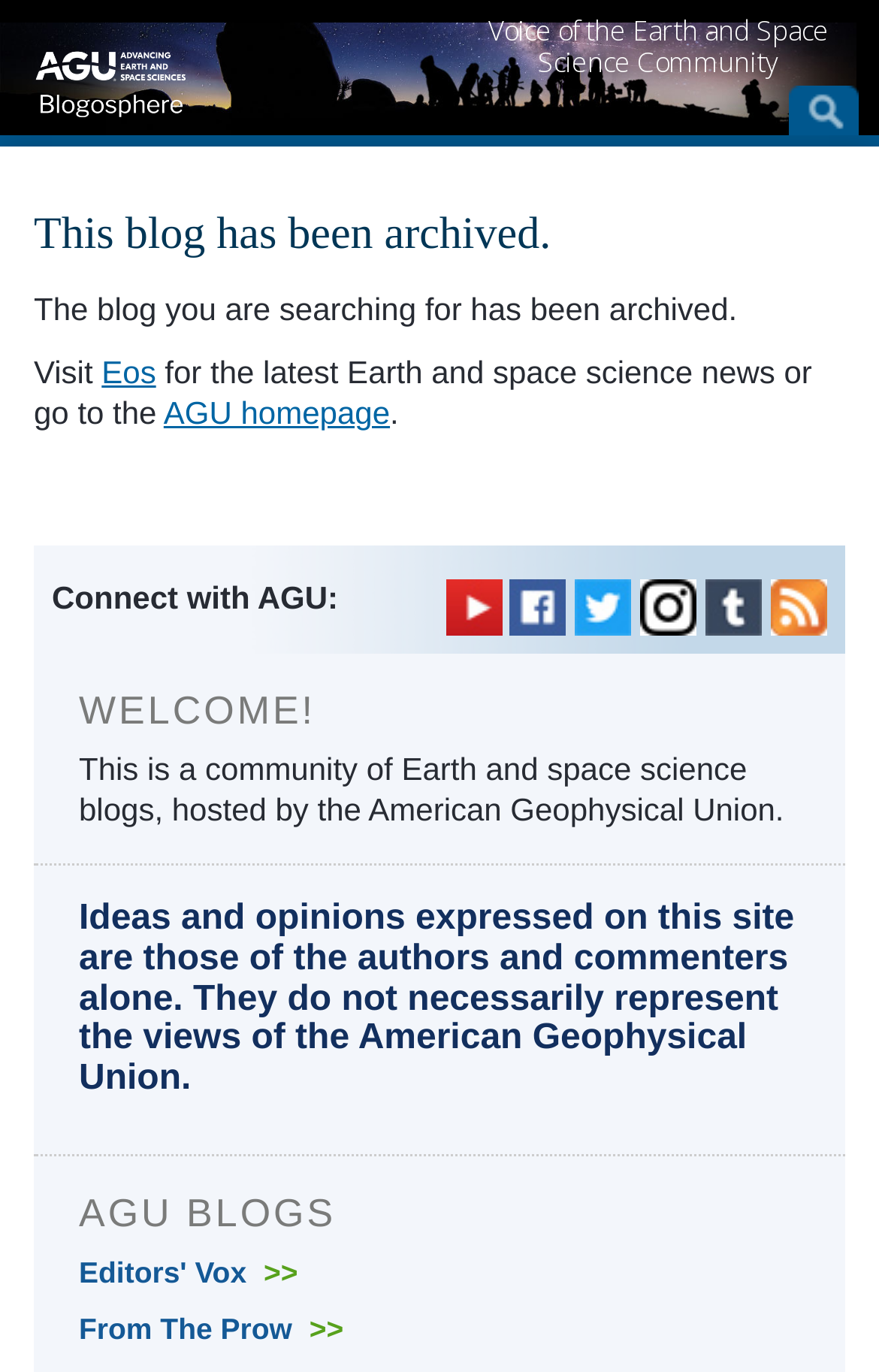Determine the bounding box coordinates of the element's region needed to click to follow the instruction: "Visit AGU Blogosphere". Provide these coordinates as four float numbers between 0 and 1, formatted as [left, top, right, bottom].

[0.026, 0.044, 0.227, 0.07]